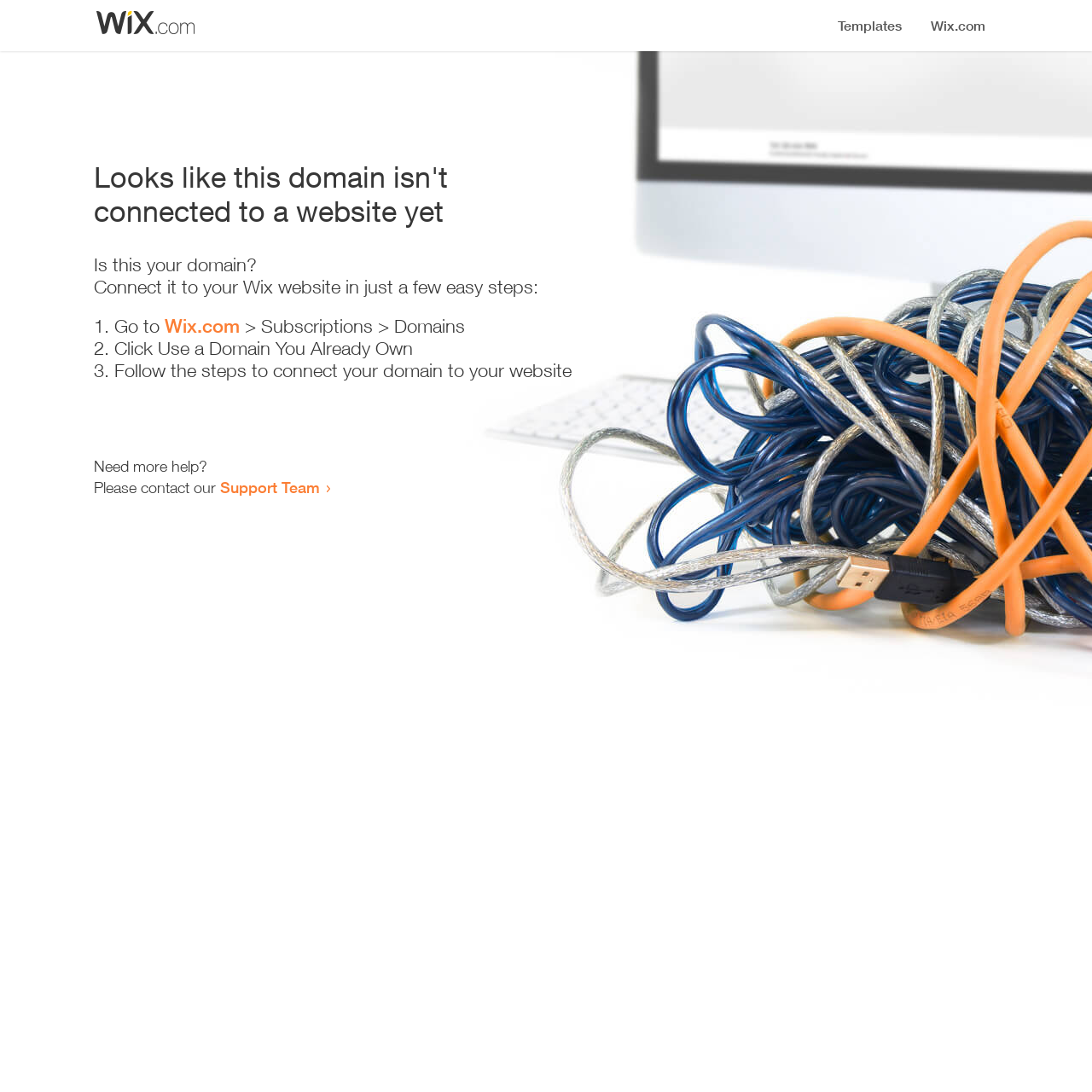Using the format (top-left x, top-left y, bottom-right x, bottom-right y), and given the element description, identify the bounding box coordinates within the screenshot: Wix.com

[0.151, 0.288, 0.22, 0.309]